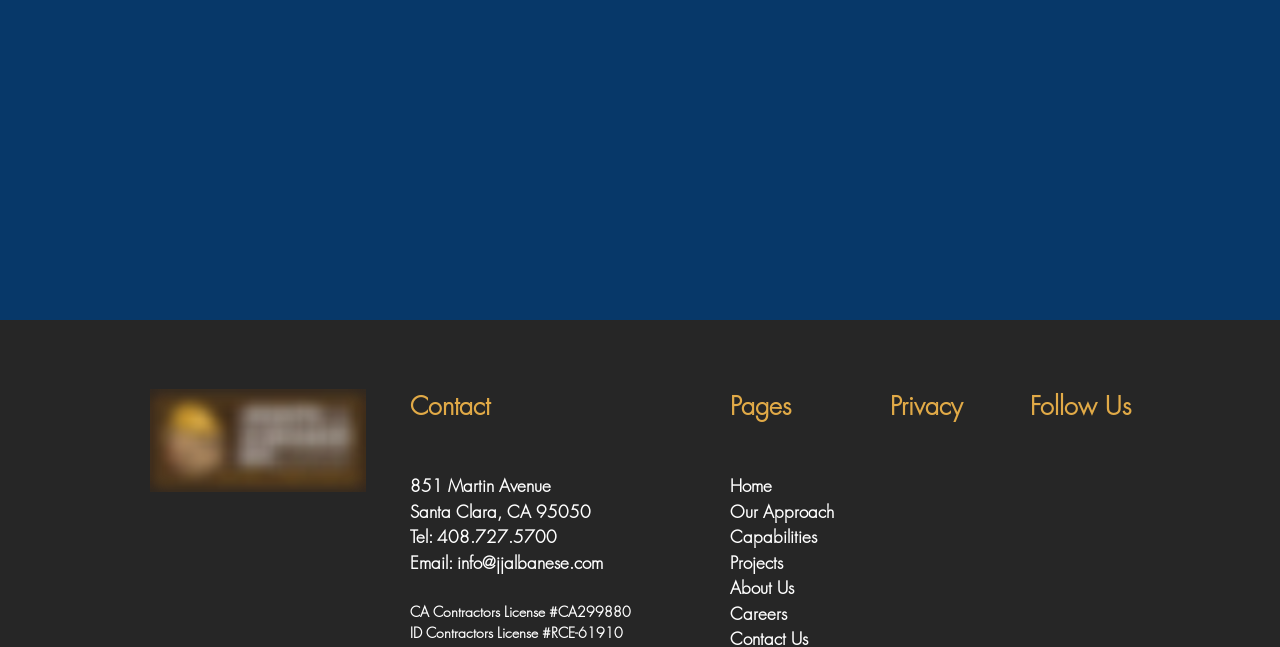Using the provided element description: "WordPress", identify the bounding box coordinates. The coordinates should be four floats between 0 and 1 in the order [left, top, right, bottom].

None